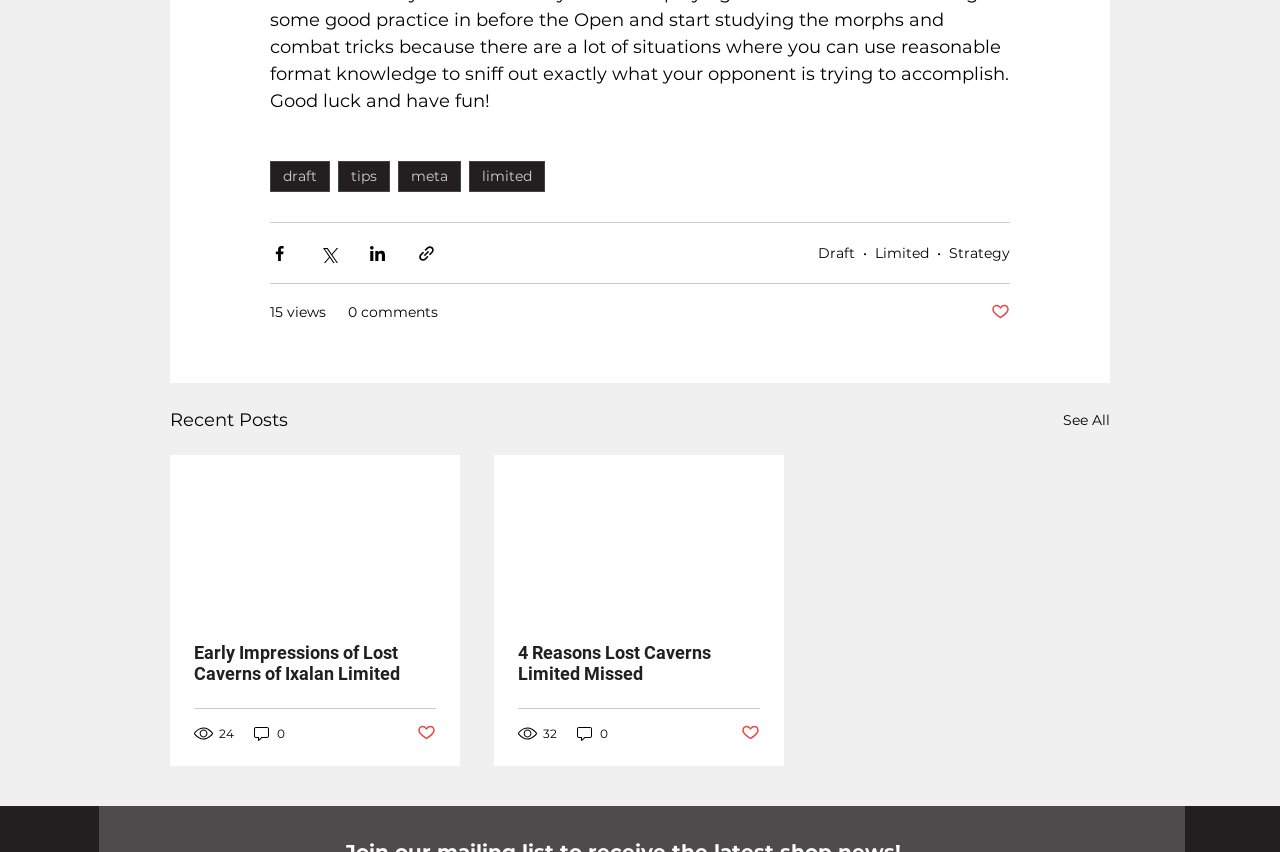Given the description of a UI element: "Limited", identify the bounding box coordinates of the matching element in the webpage screenshot.

[0.684, 0.286, 0.726, 0.307]